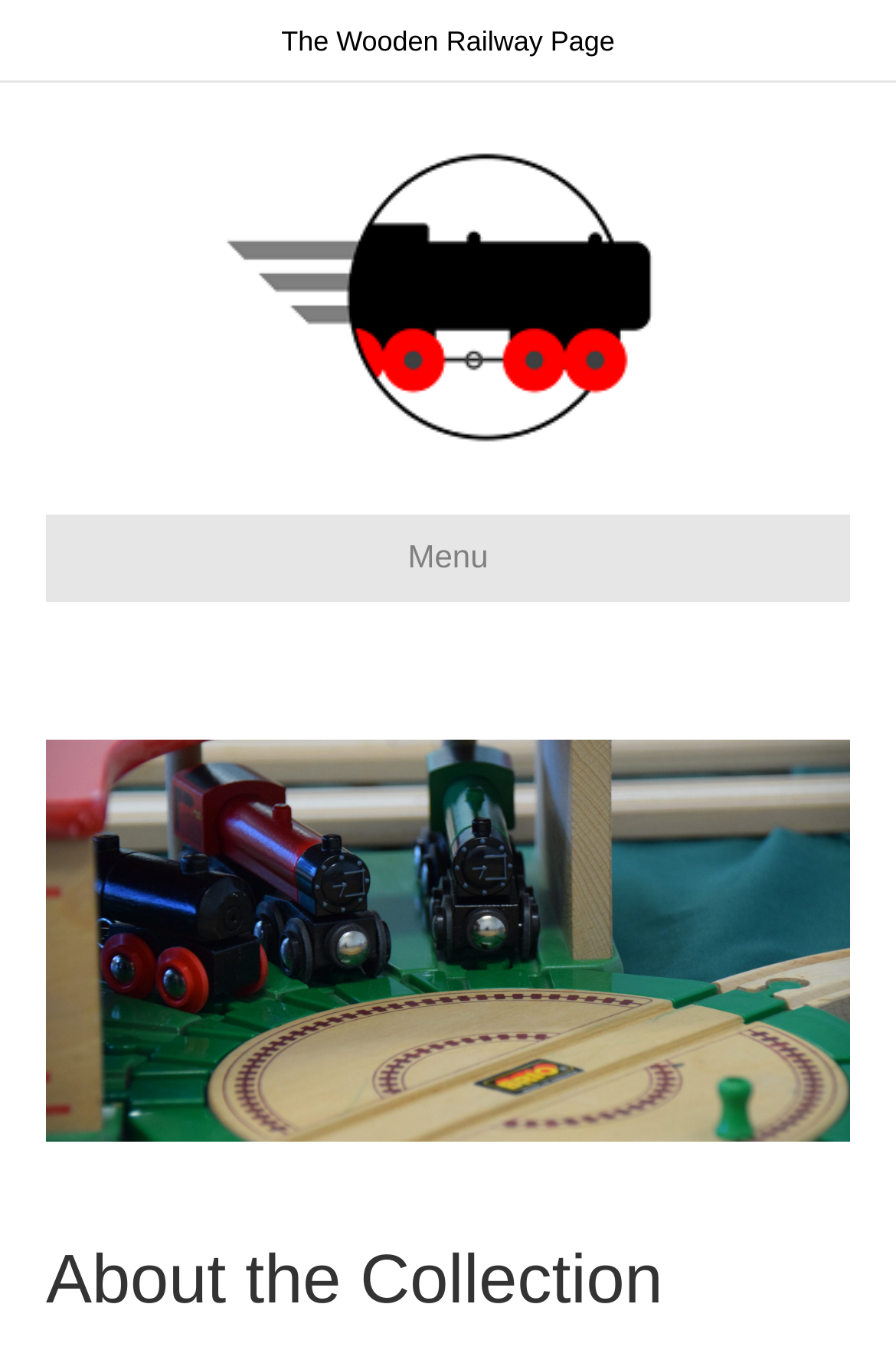Given the element description: "Gaming", predict the bounding box coordinates of this UI element. The coordinates must be four float numbers between 0 and 1, given as [left, top, right, bottom].

None